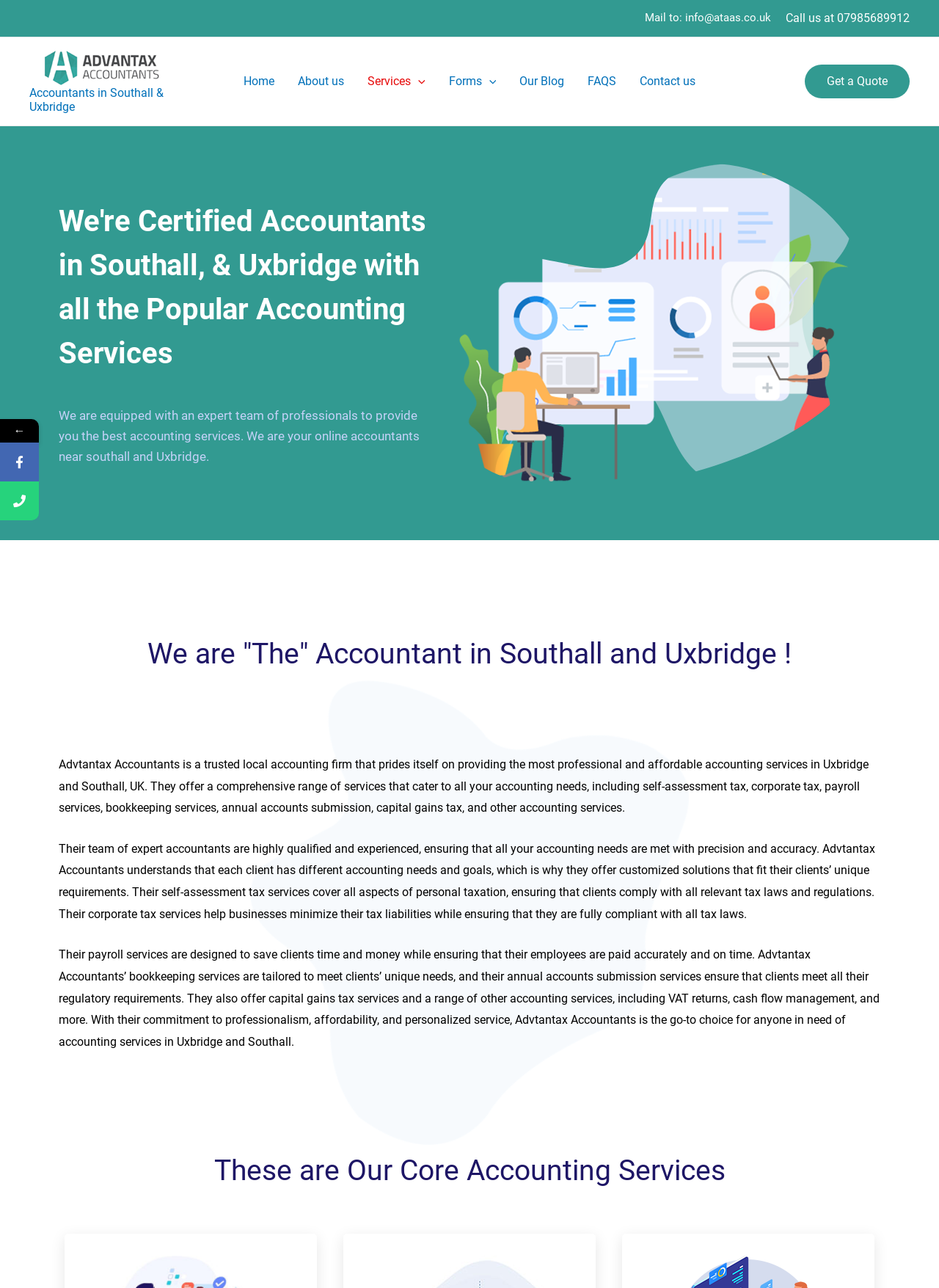Determine the bounding box coordinates of the clickable region to follow the instruction: "Visit the 'Home' page".

[0.247, 0.043, 0.305, 0.083]